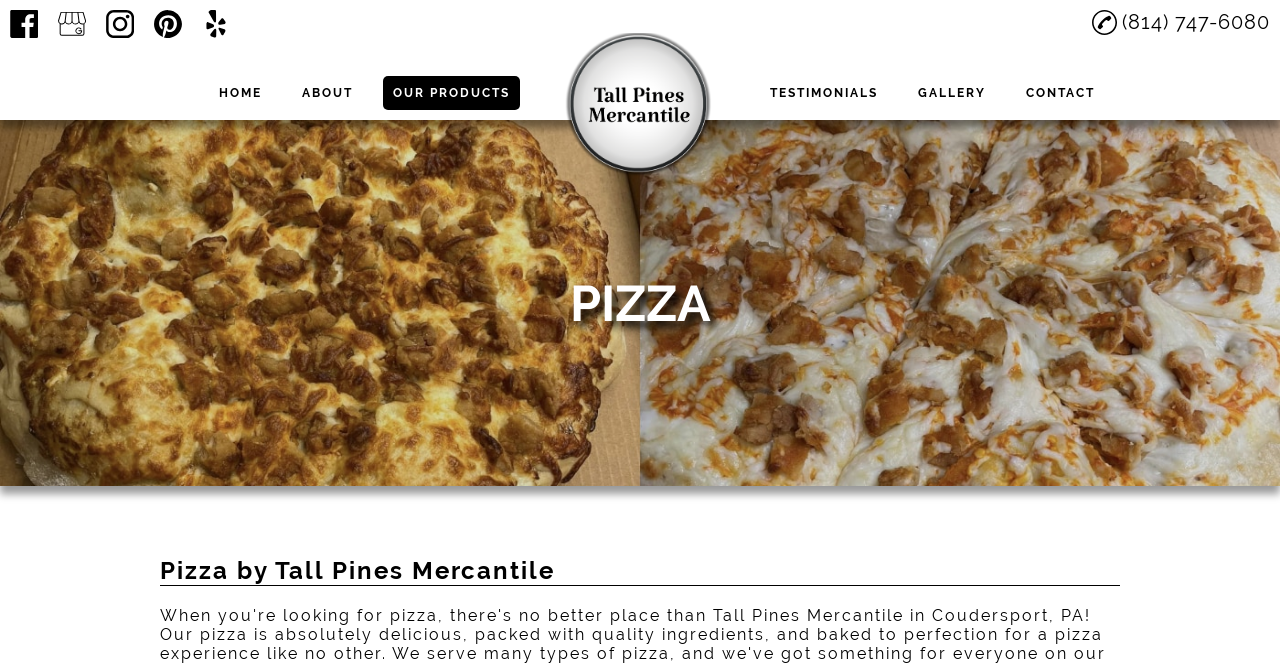Describe all significant elements and features of the webpage.

The webpage is about Tall Pines Mercantile, a business that offers pizza in Coudersport, PA 16915. At the top of the page, there are five social media links, including Facebook, Google My Business, Instagram, Pinterest, and Yelp, each represented by an image. To the right of these links, there is a phone number link with an accompanying phone icon.

Below the social media links, there is a navigation menu with five links: HOME, ABOUT, OUR PRODUCTS, TESTIMONIALS, and CONTACT. The OUR PRODUCTS link is accompanied by an image of Tall Pines Mercantile.

In the middle of the page, there is a large heading that reads "Pizza by Tall Pines Mercantile". Below this heading, there is a prominent text "PIZZA" in a larger font size.

Overall, the webpage appears to be a business website, with a focus on promoting their pizza offerings and providing easy access to their social media profiles and contact information.